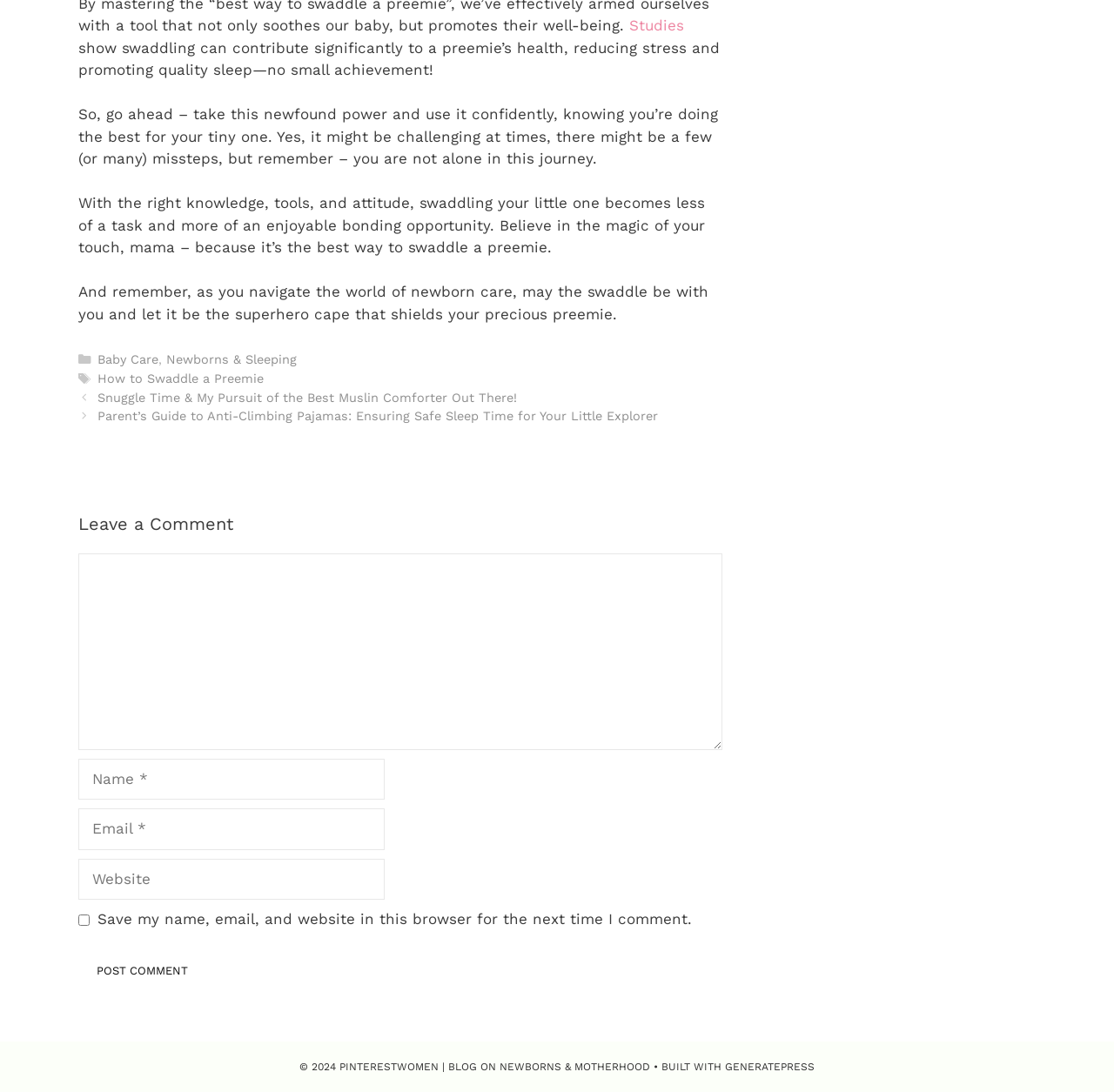Find the bounding box of the web element that fits this description: "Baby Care".

[0.087, 0.323, 0.142, 0.336]